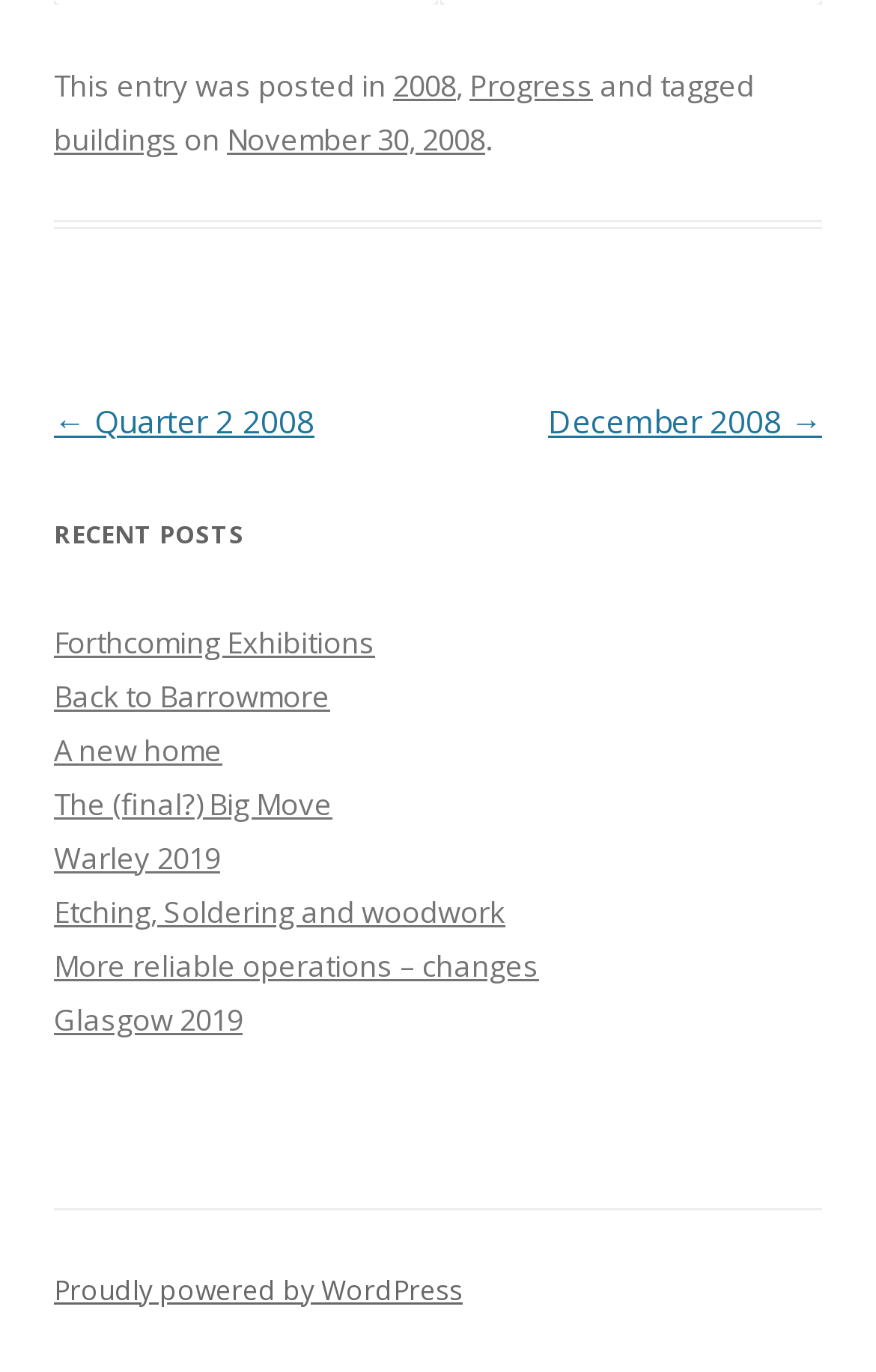What is the category of the latest post?
Look at the screenshot and give a one-word or phrase answer.

Progress